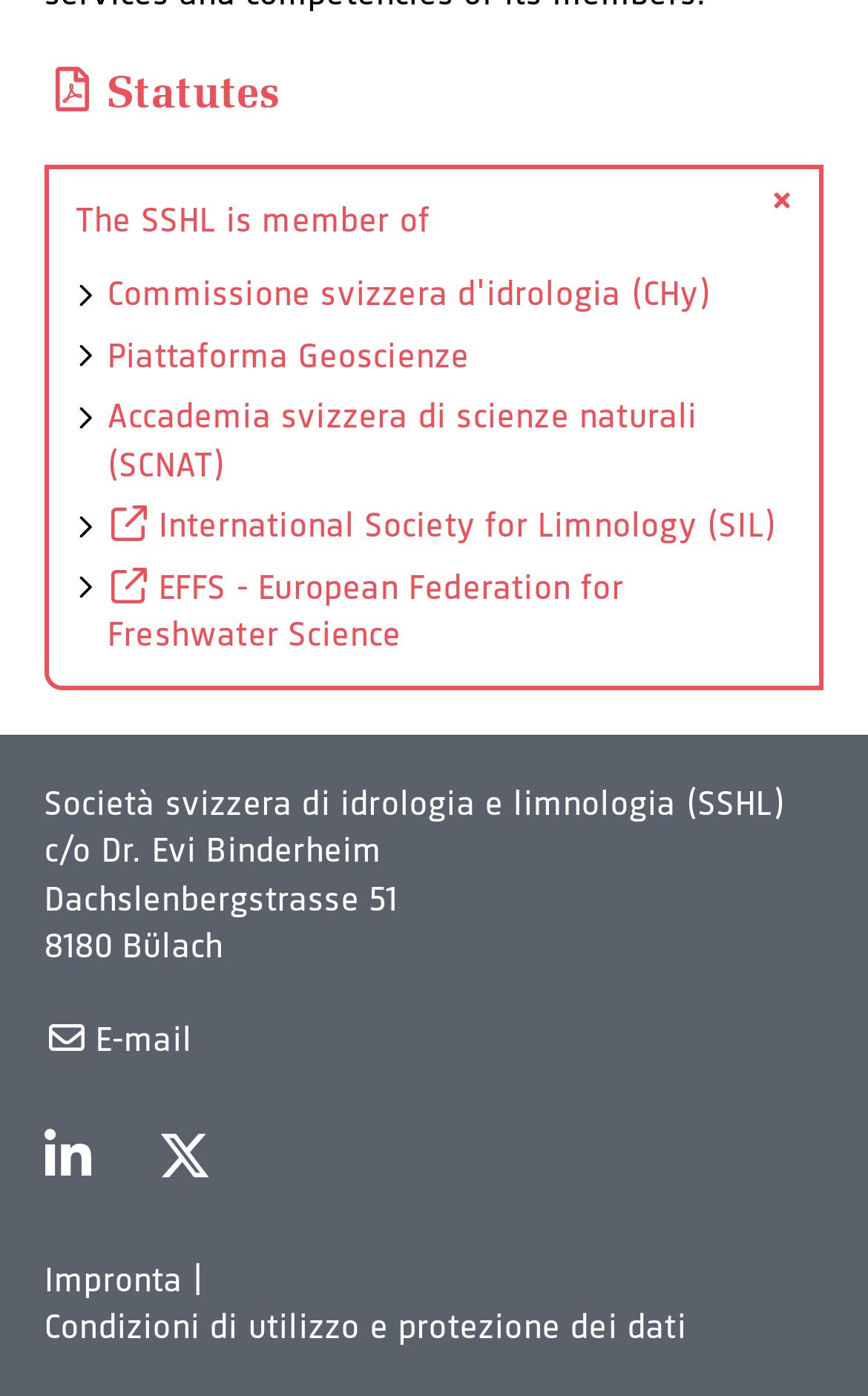Determine the coordinates of the bounding box that should be clicked to complete the instruction: "Send an email". The coordinates should be represented by four float numbers between 0 and 1: [left, top, right, bottom].

[0.051, 0.727, 0.221, 0.761]